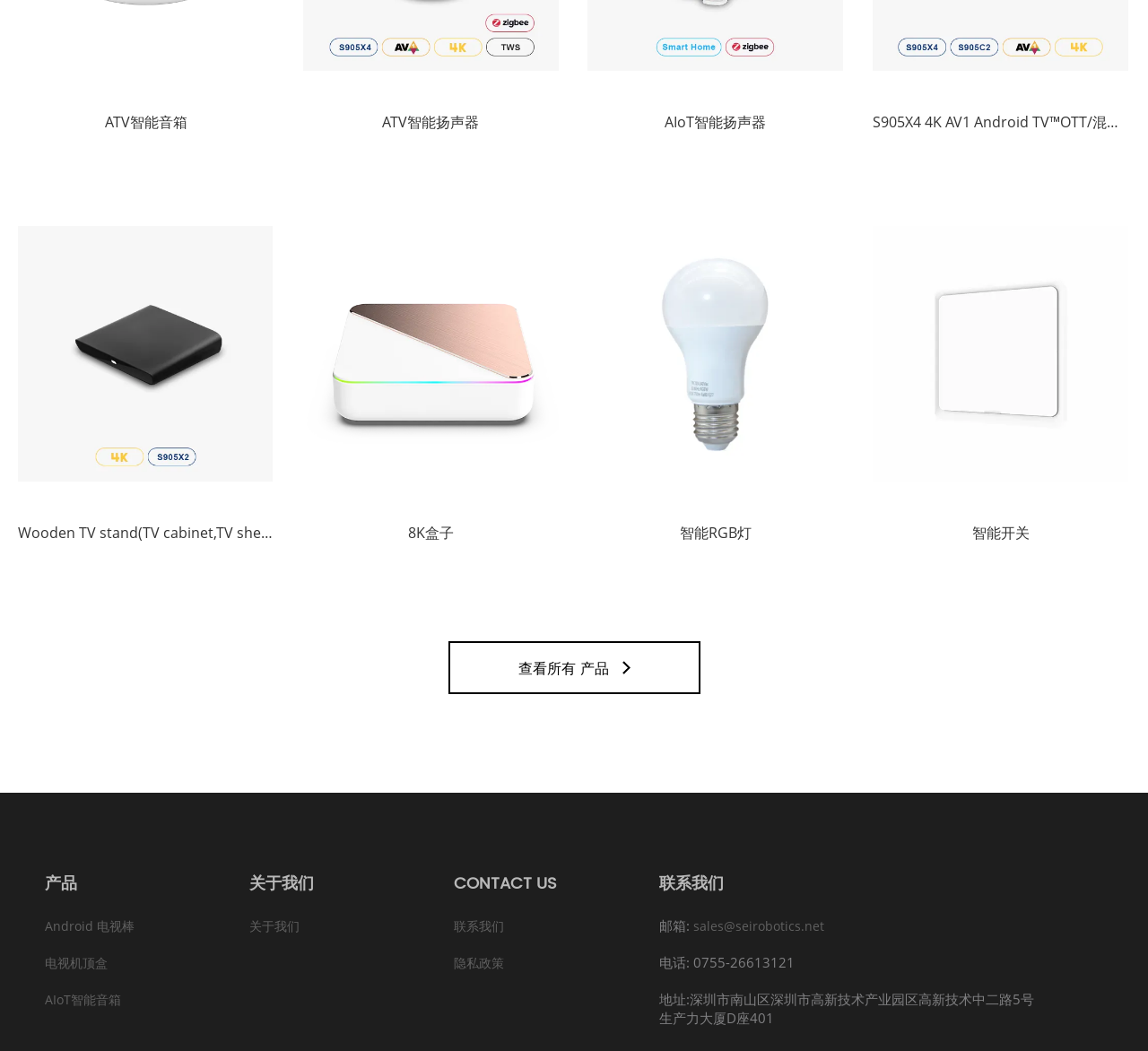Can you look at the image and give a comprehensive answer to the question:
What is the name of the first product?

The first product is 'ATV智能音箱' which is a link located at the top left of the webpage with a bounding box of [0.016, 0.103, 0.238, 0.13].